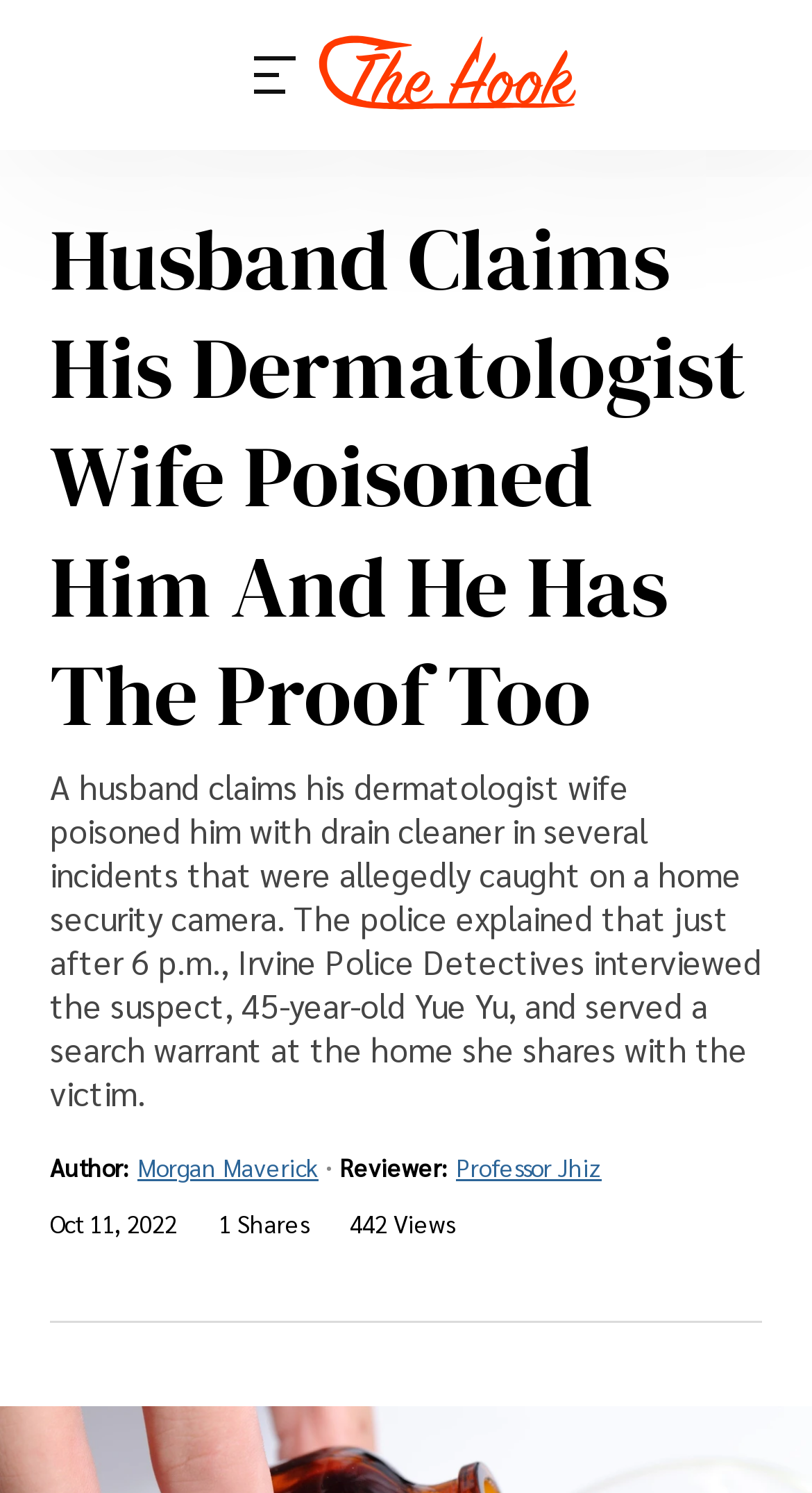What are the categories listed on the webpage? Look at the image and give a one-word or short phrase answer.

News, Entertainment, Celebrities, Sins, Interesting As Fuck, WTF